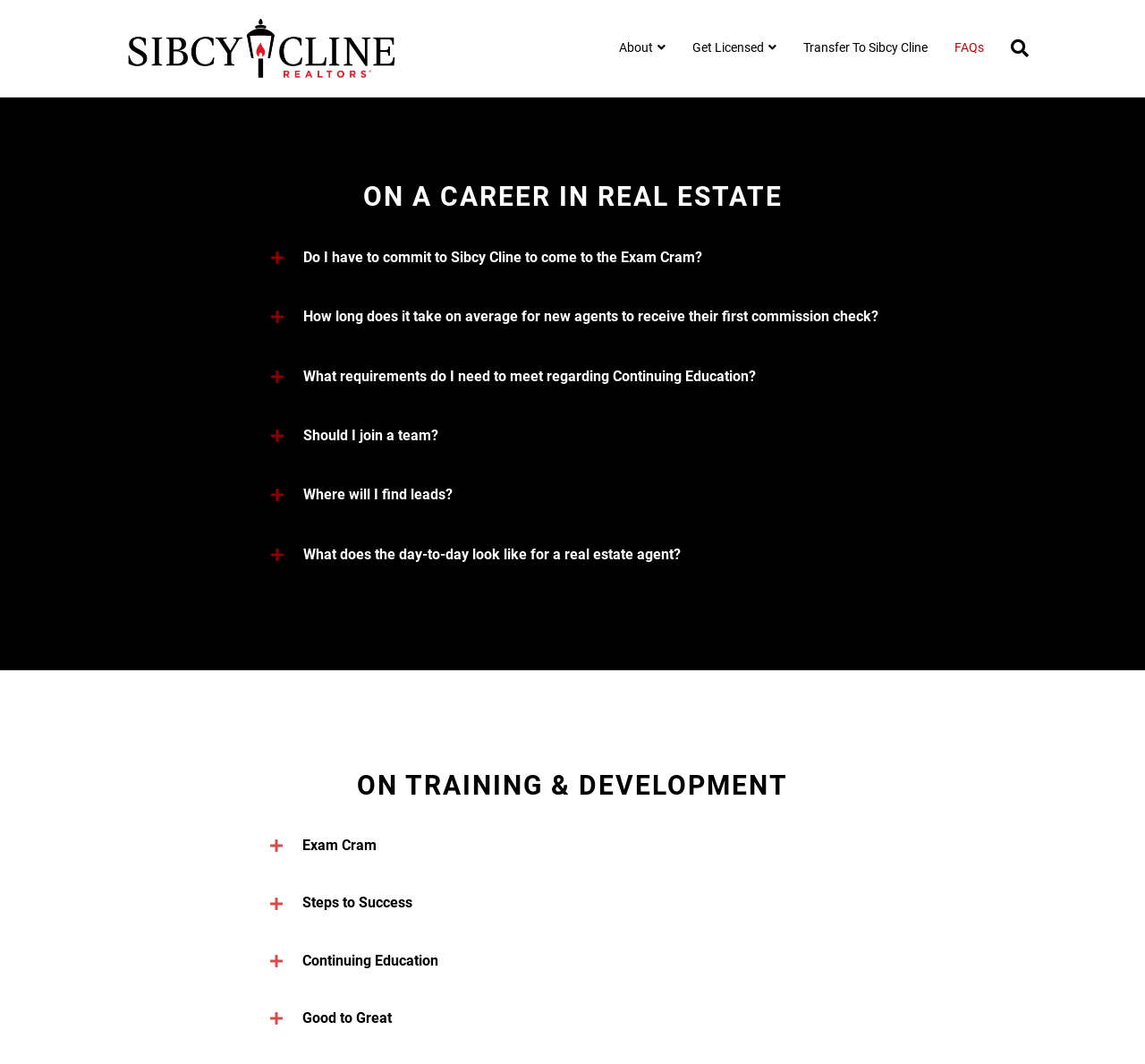Please find and report the primary heading text from the webpage.

ON A CAREER IN REAL ESTATE